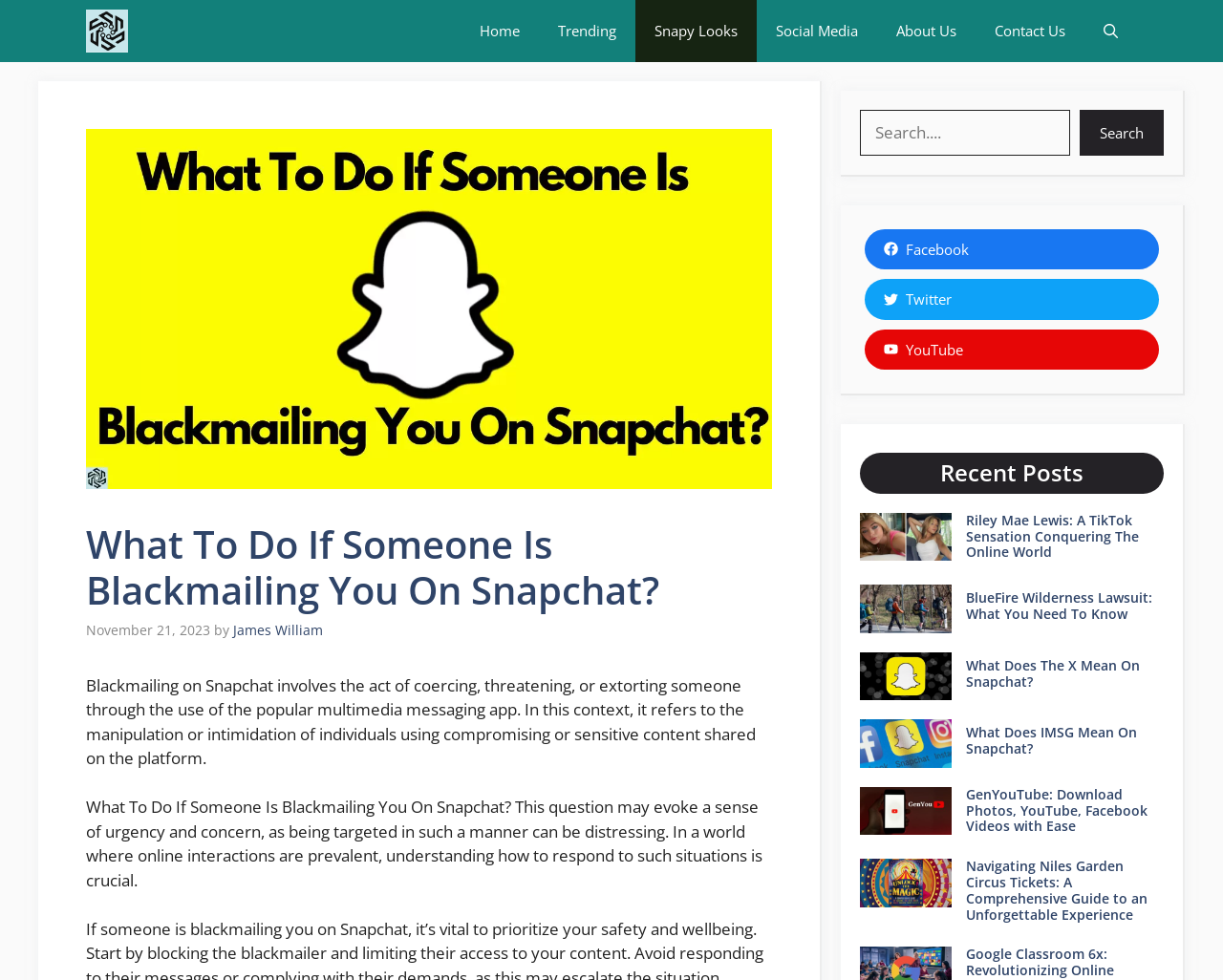Give a concise answer using only one word or phrase for this question:
What is the purpose of the search bar?

To search the website